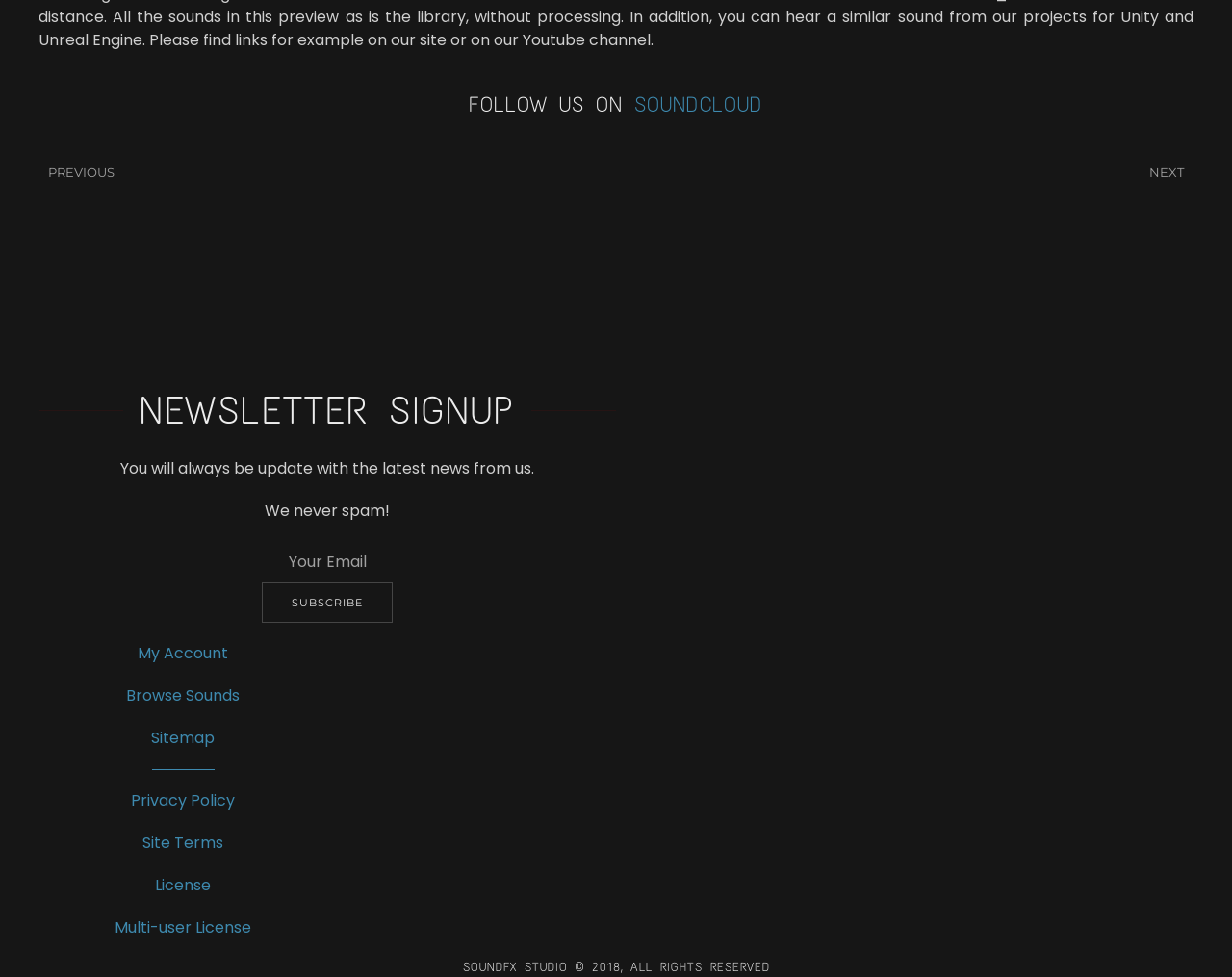Refer to the screenshot and answer the following question in detail:
What social media platform is linked on this webpage?

The presence of a 'FOLLOW US ON SOUNDCLOUD' heading and a 'SOUNDCLOUD' link suggests that this webpage is linked to a SoundCloud account.